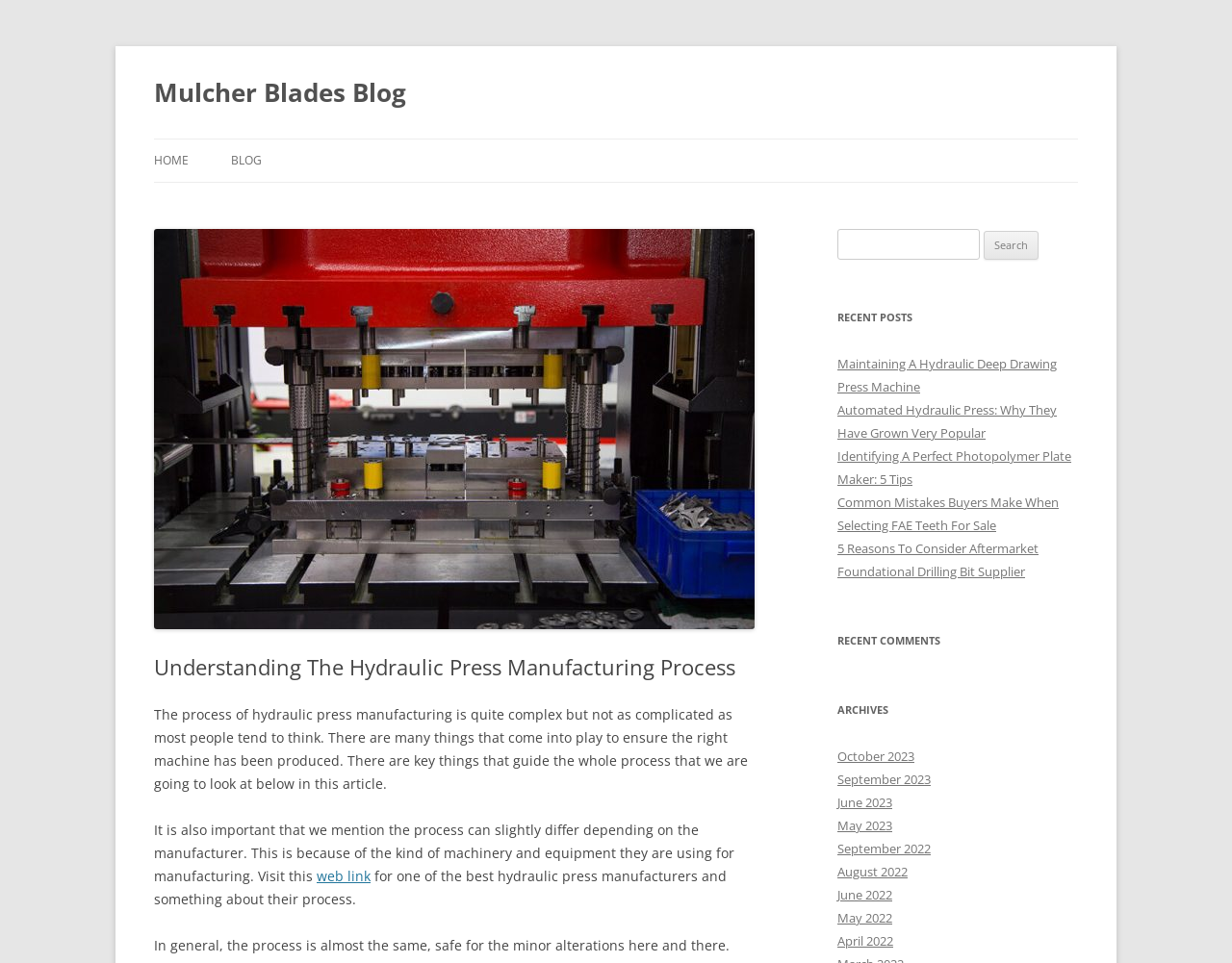Given the element description "parent_node: Search for: name="s"", identify the bounding box of the corresponding UI element.

[0.68, 0.238, 0.795, 0.27]